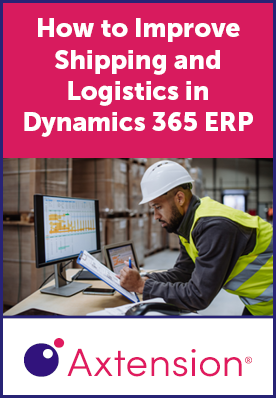Offer a thorough description of the image.

The image features a professional in a safety helmet and high-visibility vest, intently reviewing information on a clipboard while seated at a desk with two computer monitors displaying logistics data. This visual emphasizes the theme of enhancing shipping and logistics processes within Dynamics 365 ERP systems. Bold text at the top reads, "How to Improve Shipping and Logistics in Dynamics 365 ERP," signaling the content's focus on providing solutions or strategies for optimizing these operational areas. The logo of Axtension is prominently displayed at the bottom of the image, associating the content with this organization, which specializes in ERP software solutions. The overall composition combines a professional setting with a focus on technology and efficiency in supply chain management.